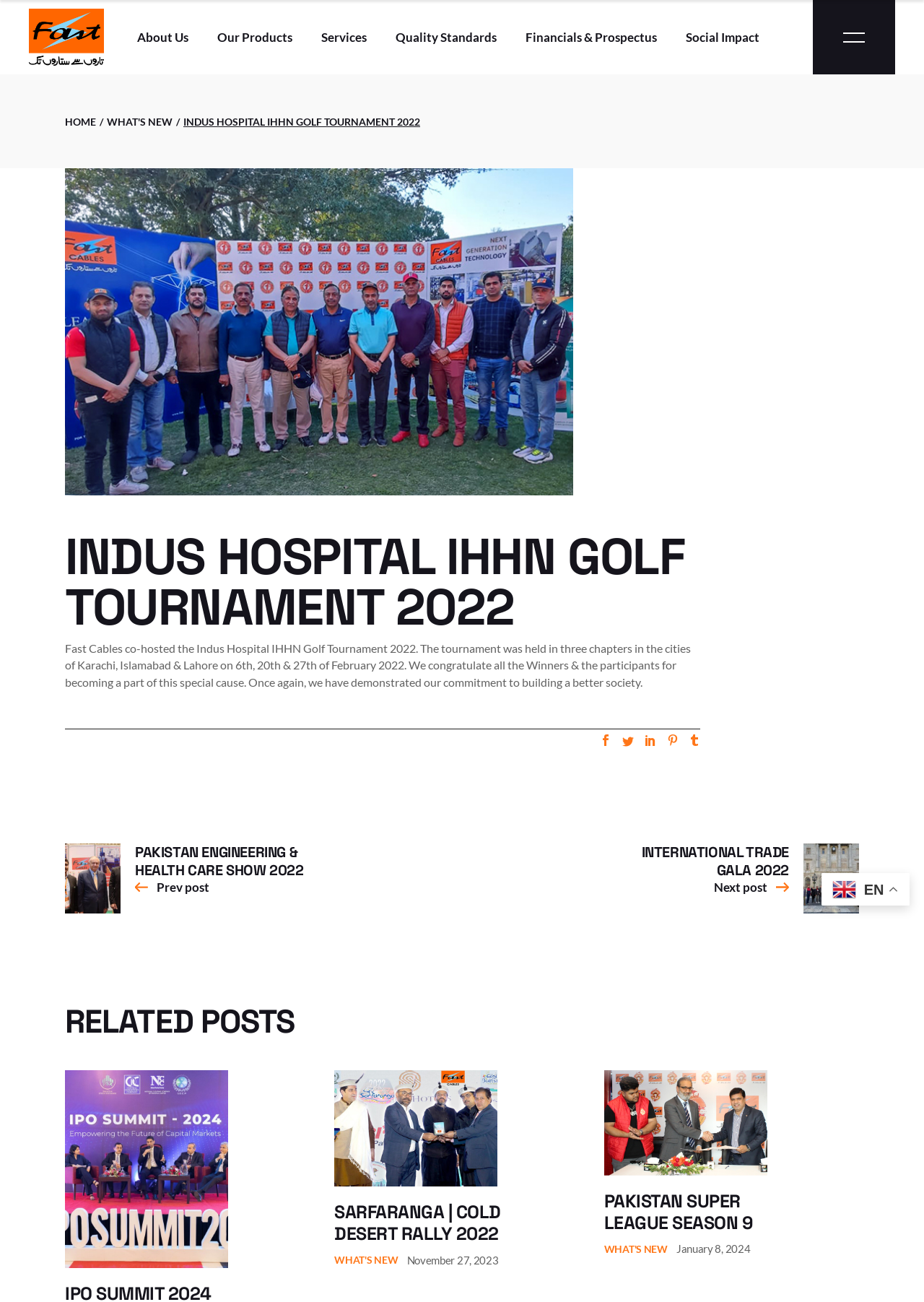Identify the coordinates of the bounding box for the element that must be clicked to accomplish the instruction: "Click the Fast Cables logo".

[0.031, 0.006, 0.112, 0.051]